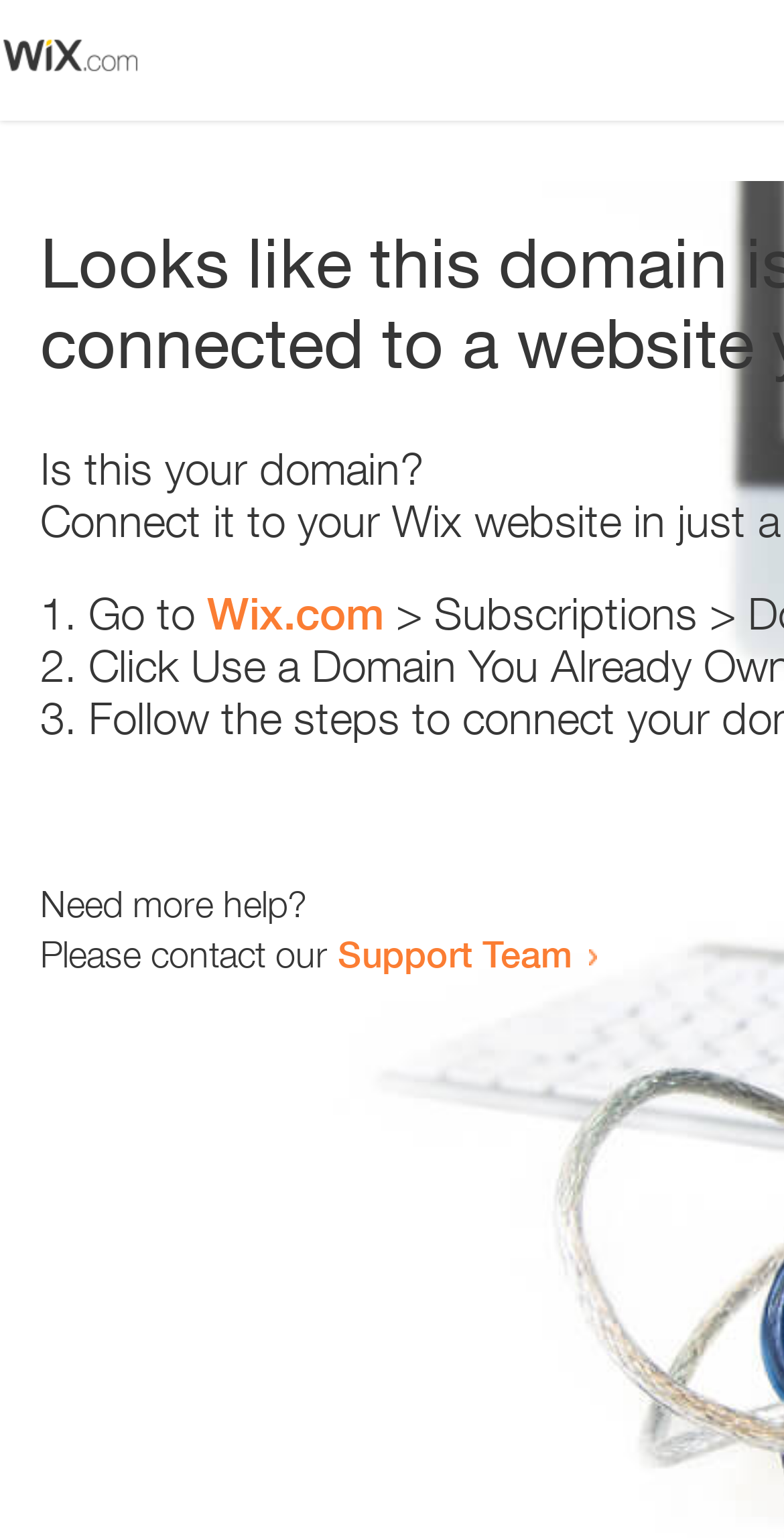How can I get more help?
Using the image as a reference, deliver a detailed and thorough answer to the question.

The question is asking about how to get more help in resolving the error. The answer is 'Contact Support Team' because the text at the bottom of the page says 'Need more help? Please contact our Support Team', indicating that contacting the Support Team is the way to get more help.